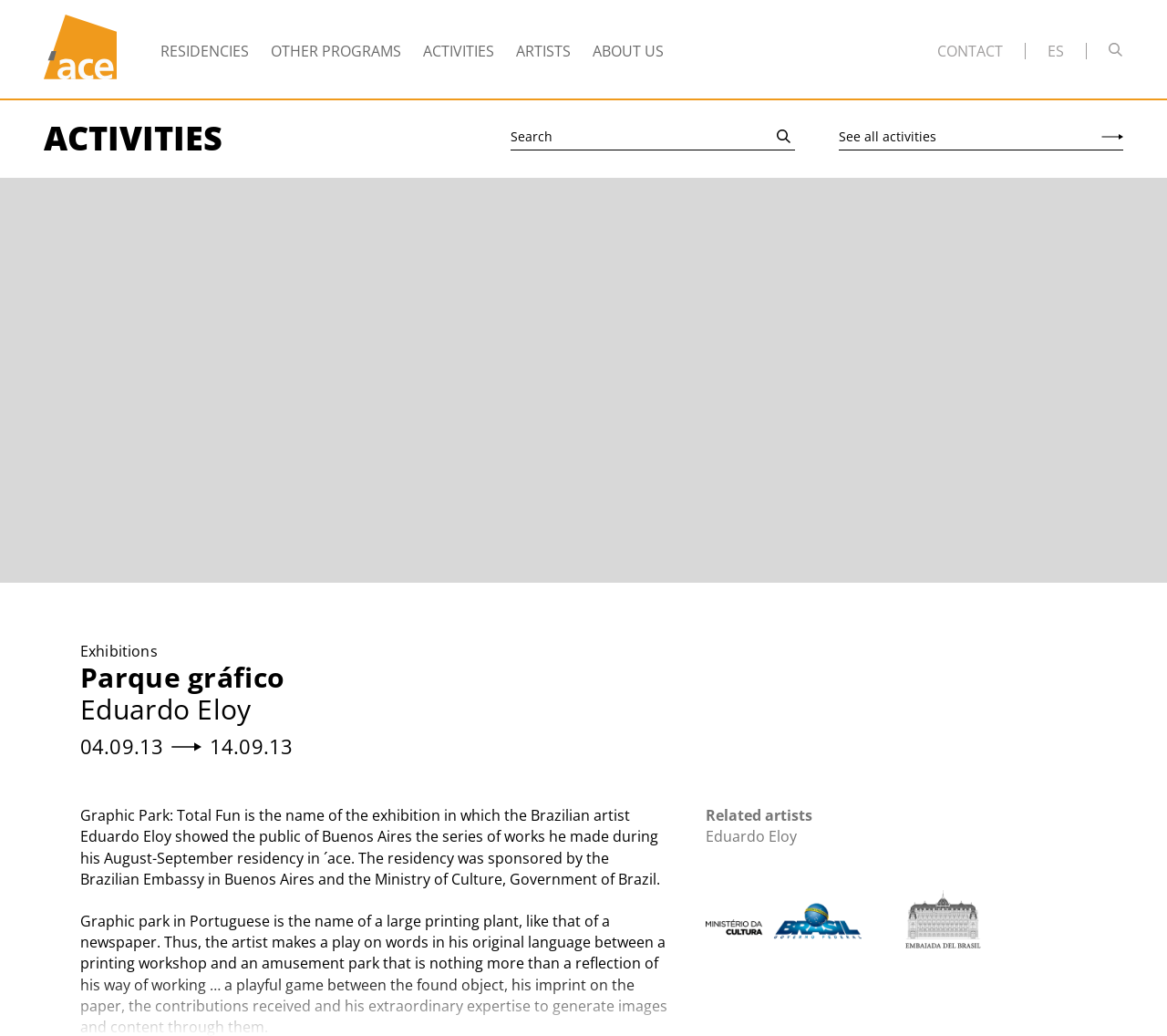Locate the bounding box coordinates of the element you need to click to accomplish the task described by this instruction: "Share on Facebook".

None